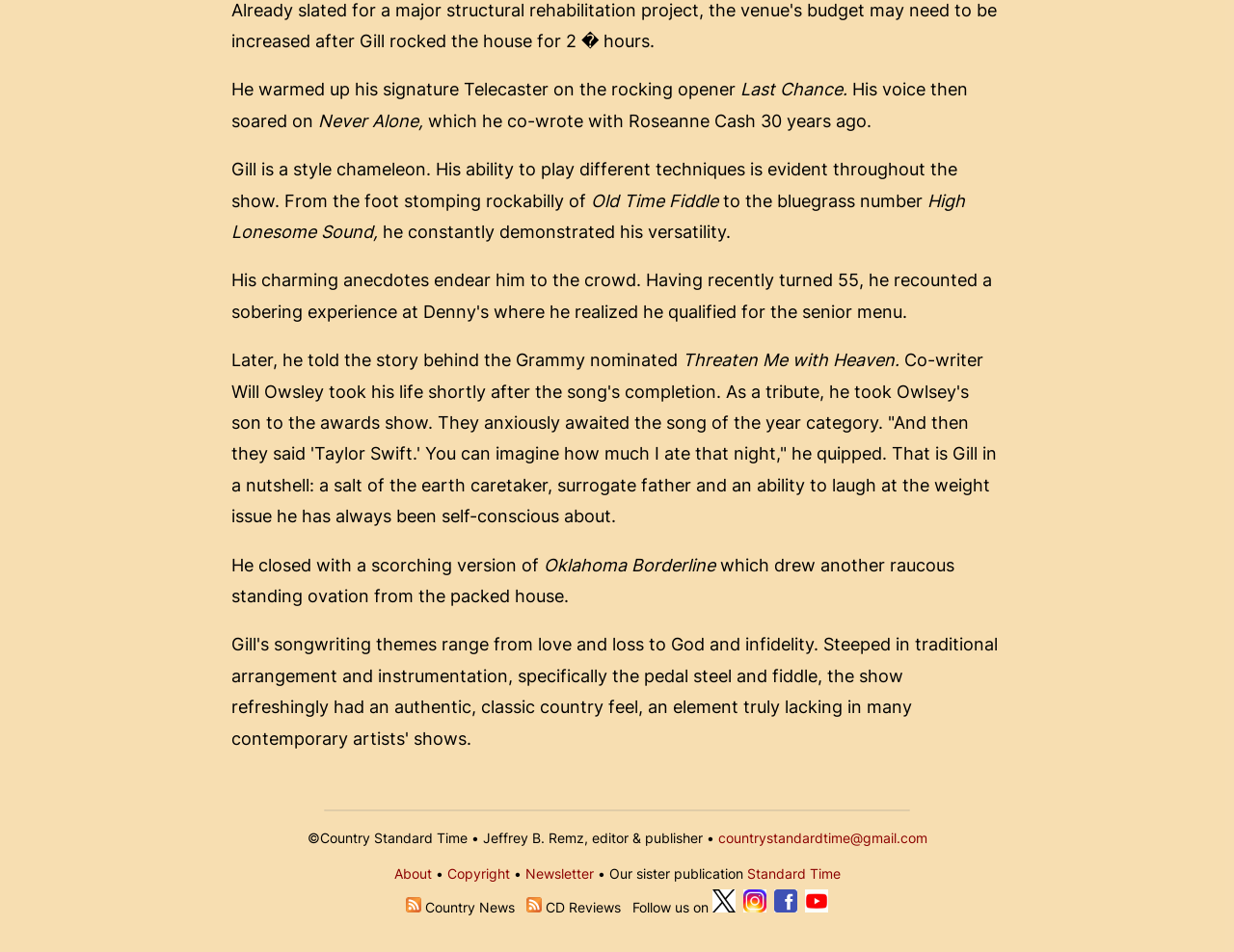Determine the bounding box coordinates for the HTML element mentioned in the following description: "About". The coordinates should be a list of four floats ranging from 0 to 1, represented as [left, top, right, bottom].

[0.319, 0.909, 0.35, 0.926]